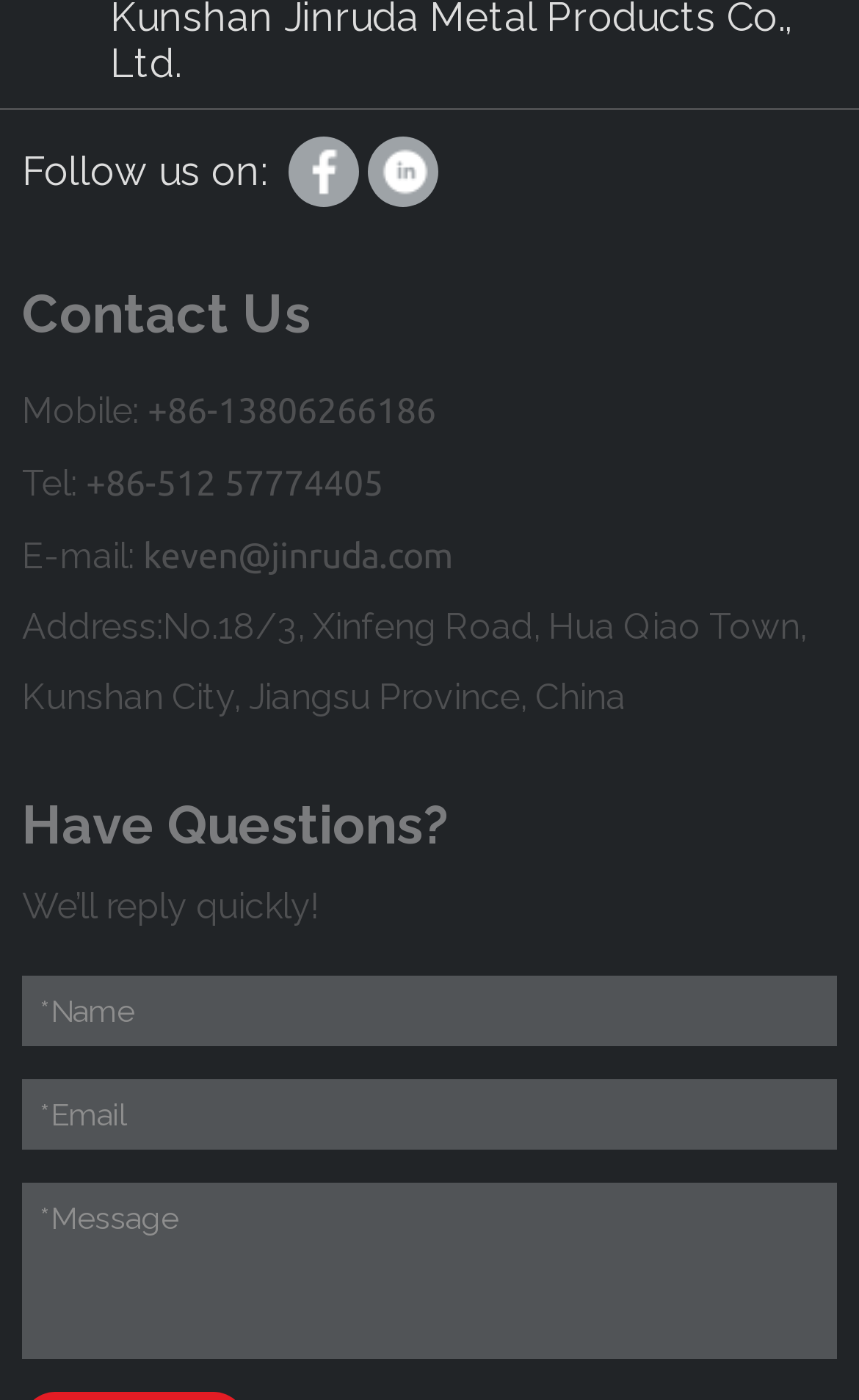Find the bounding box coordinates for the HTML element described in this sentence: "+86-13806266186". Provide the coordinates as four float numbers between 0 and 1, in the format [left, top, right, bottom].

[0.172, 0.278, 0.508, 0.306]